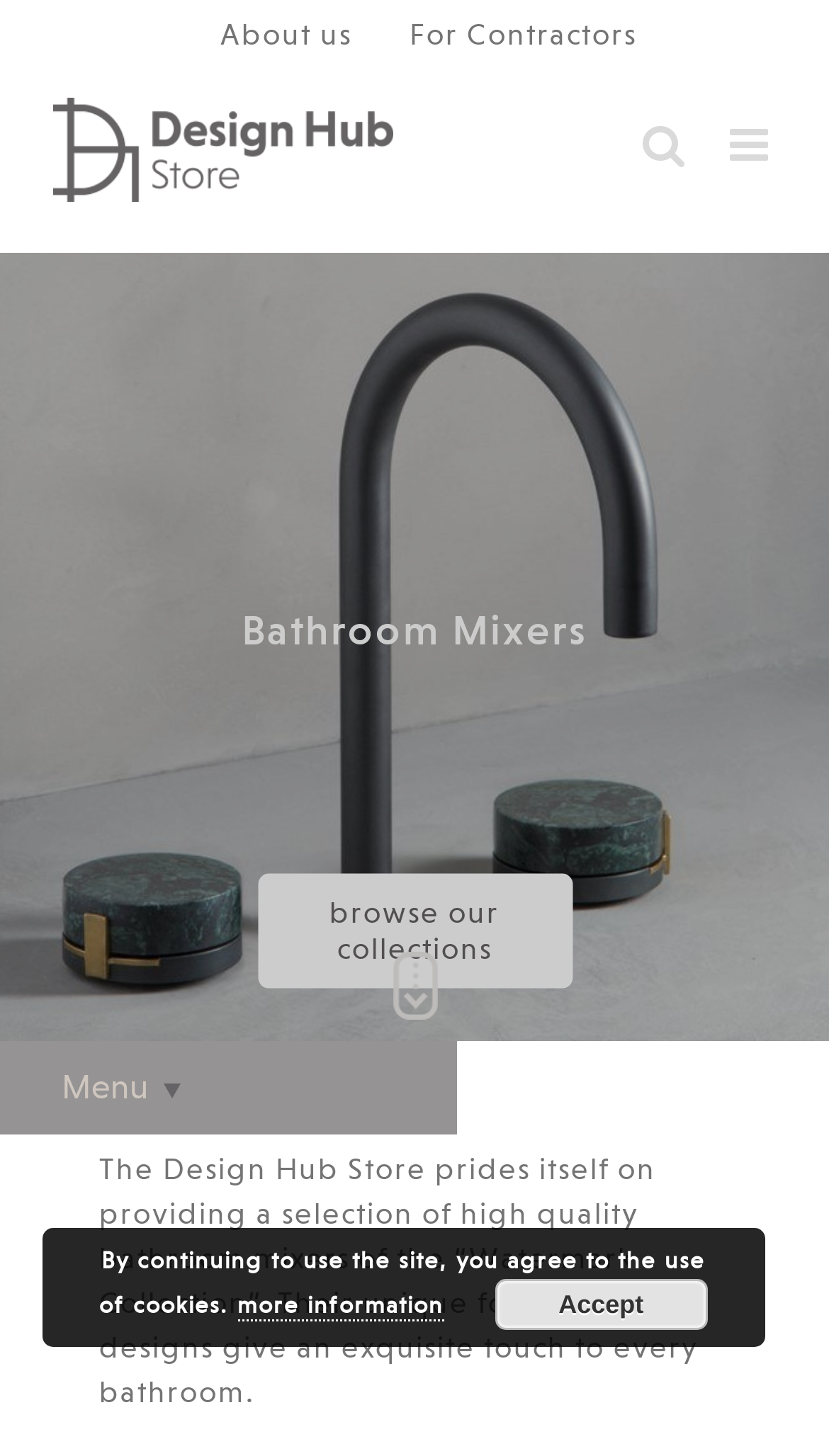Please identify the bounding box coordinates of the area that needs to be clicked to fulfill the following instruction: "Toggle the mobile menu."

[0.88, 0.084, 0.937, 0.115]